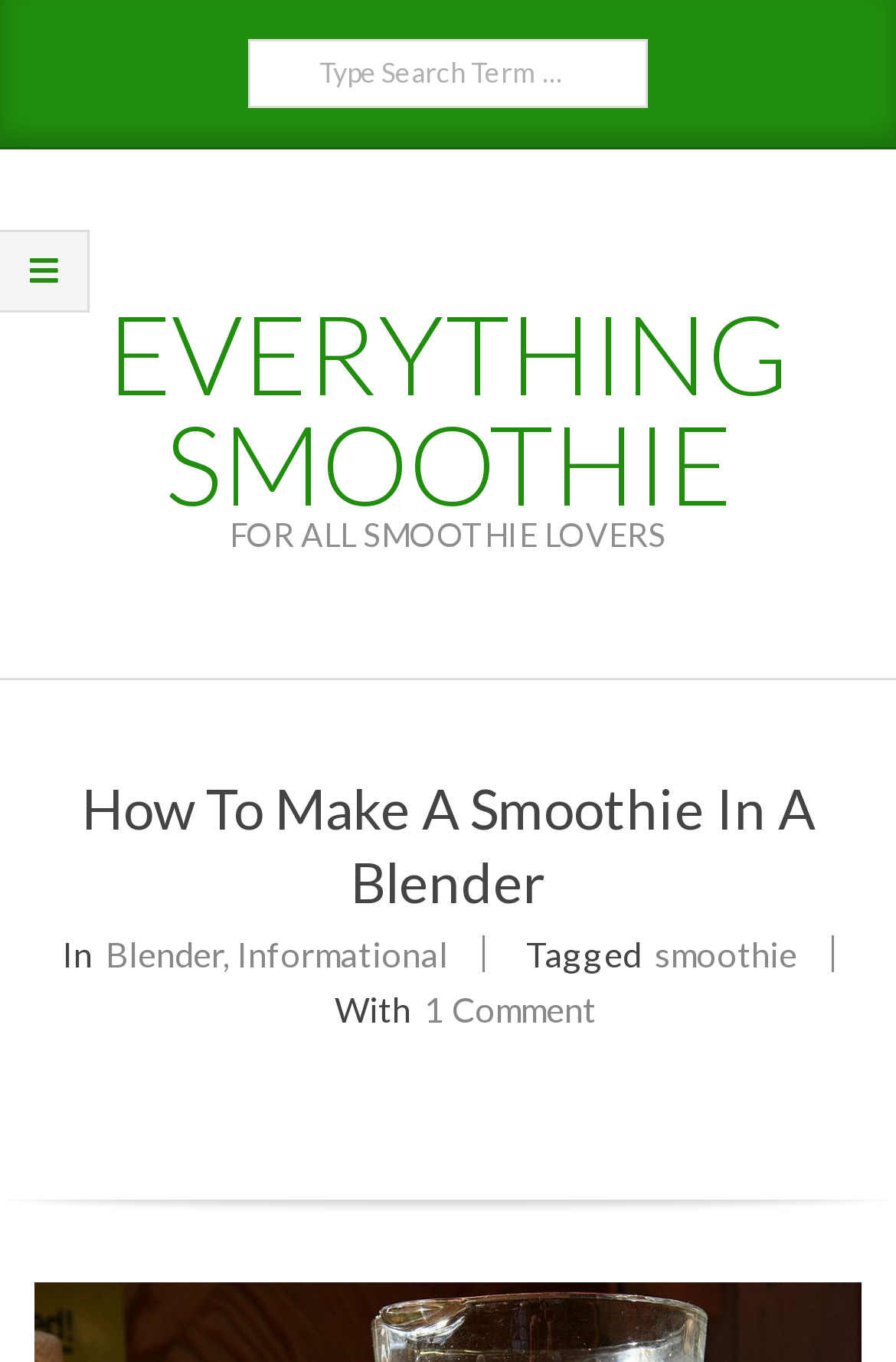Predict the bounding box of the UI element based on this description: "alt="JC Logo"".

None